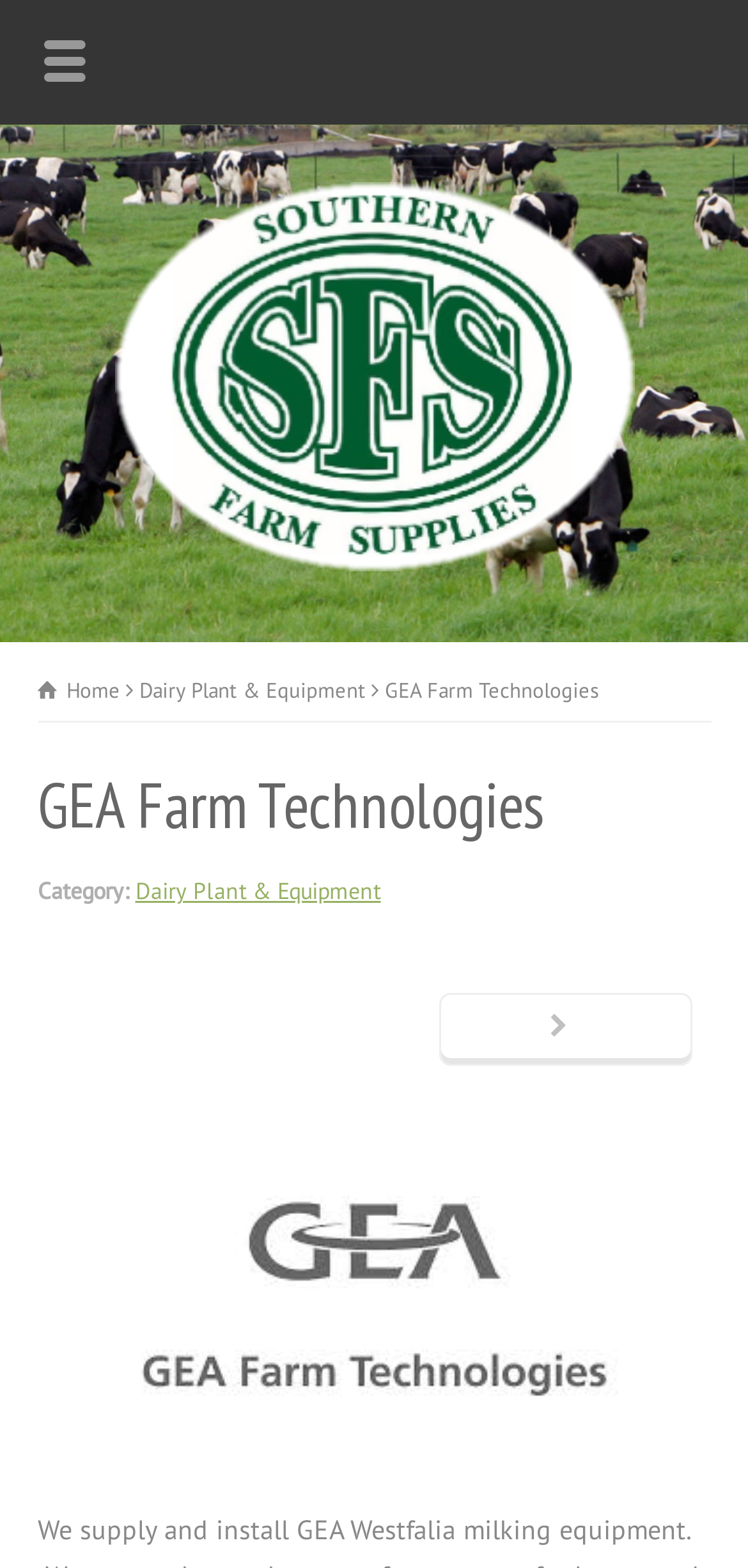Using the given description, provide the bounding box coordinates formatted as (top-left x, top-left y, bottom-right x, bottom-right y), with all values being floating point numbers between 0 and 1. Description: Home

[0.05, 0.432, 0.16, 0.449]